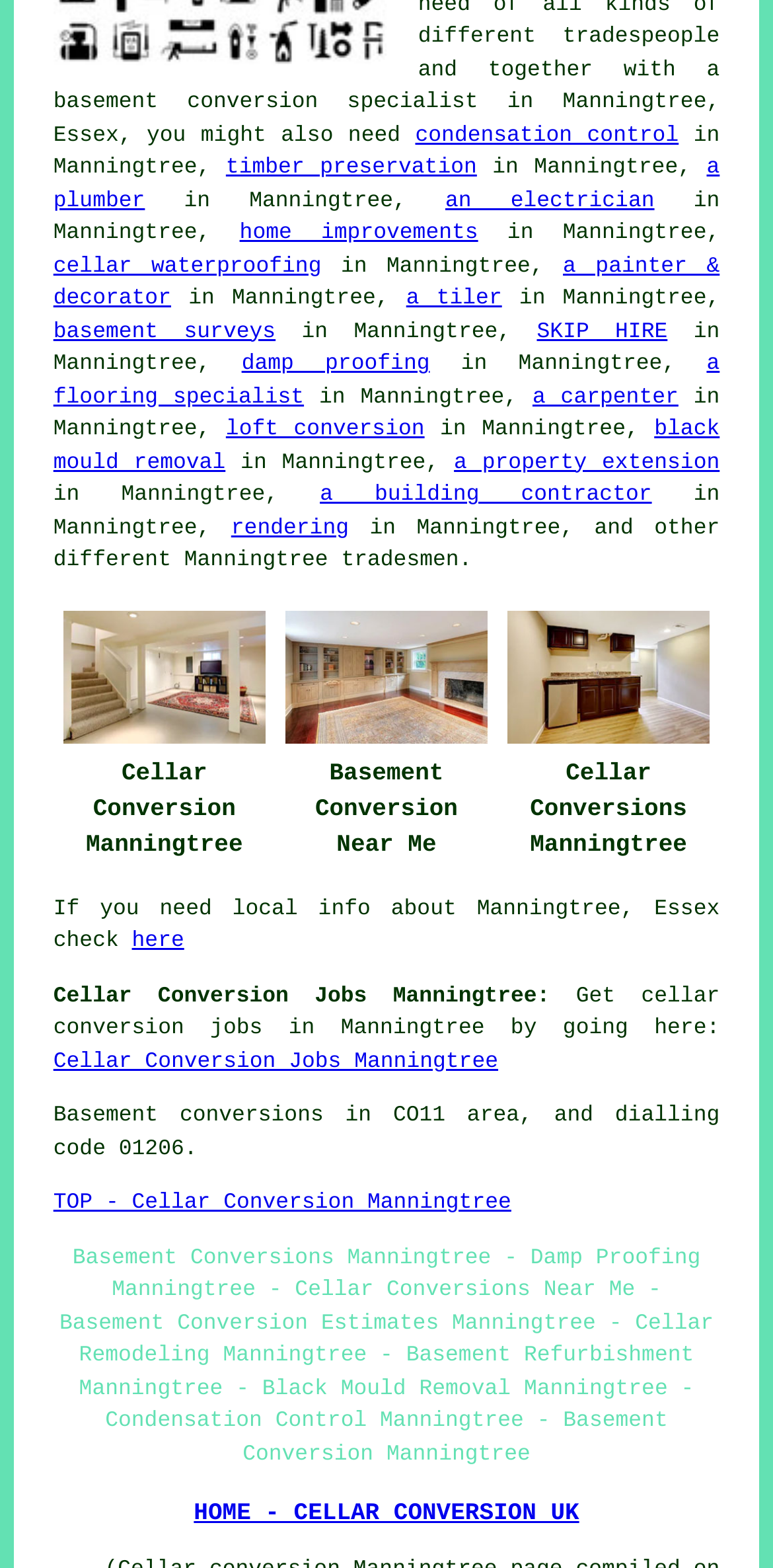What is the main topic of the webpage?
Based on the screenshot, respond with a single word or phrase.

Cellar Conversion